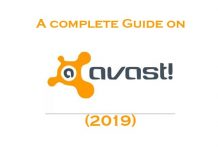Use a single word or phrase to answer the question: 
In what year was the guide published?

2019